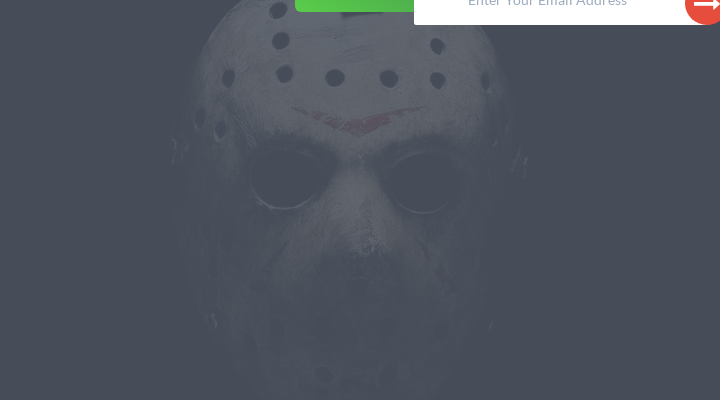What is the tone set by the mask against the dark background?
Please analyze the image and answer the question with as much detail as possible.

The mask is set against a dark background, which contributes to its unsettling presence and sets an eerie tone. This tone is likely intended to capture the audience's attention in the realm of horror entertainment.